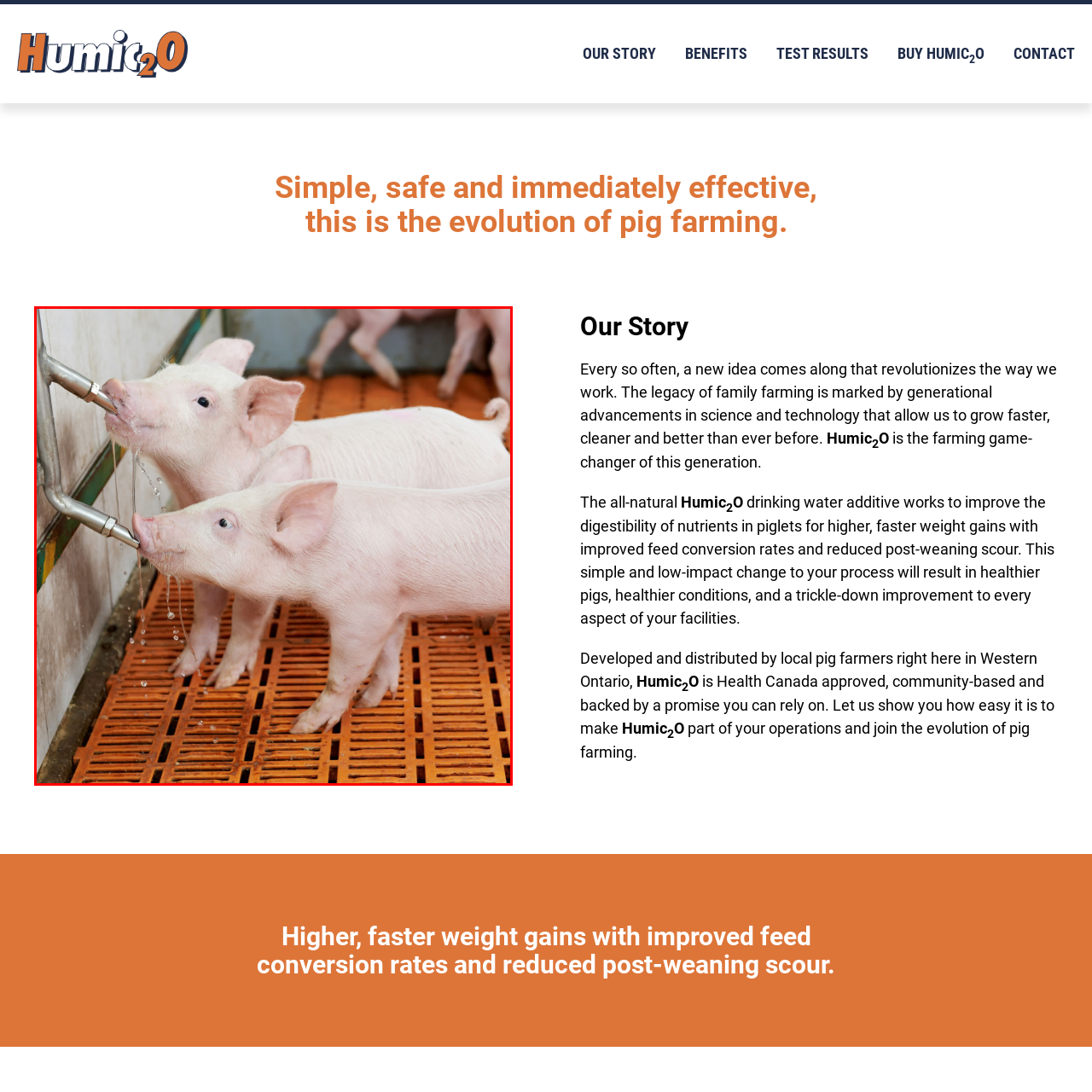How many piglets are visible in the background?
Direct your attention to the image marked by the red bounding box and provide a detailed answer based on the visual details available.

In the background, more piglets can be glimpsed, illustrating a bustling farm atmosphere dedicated to nurturing healthy livestock.